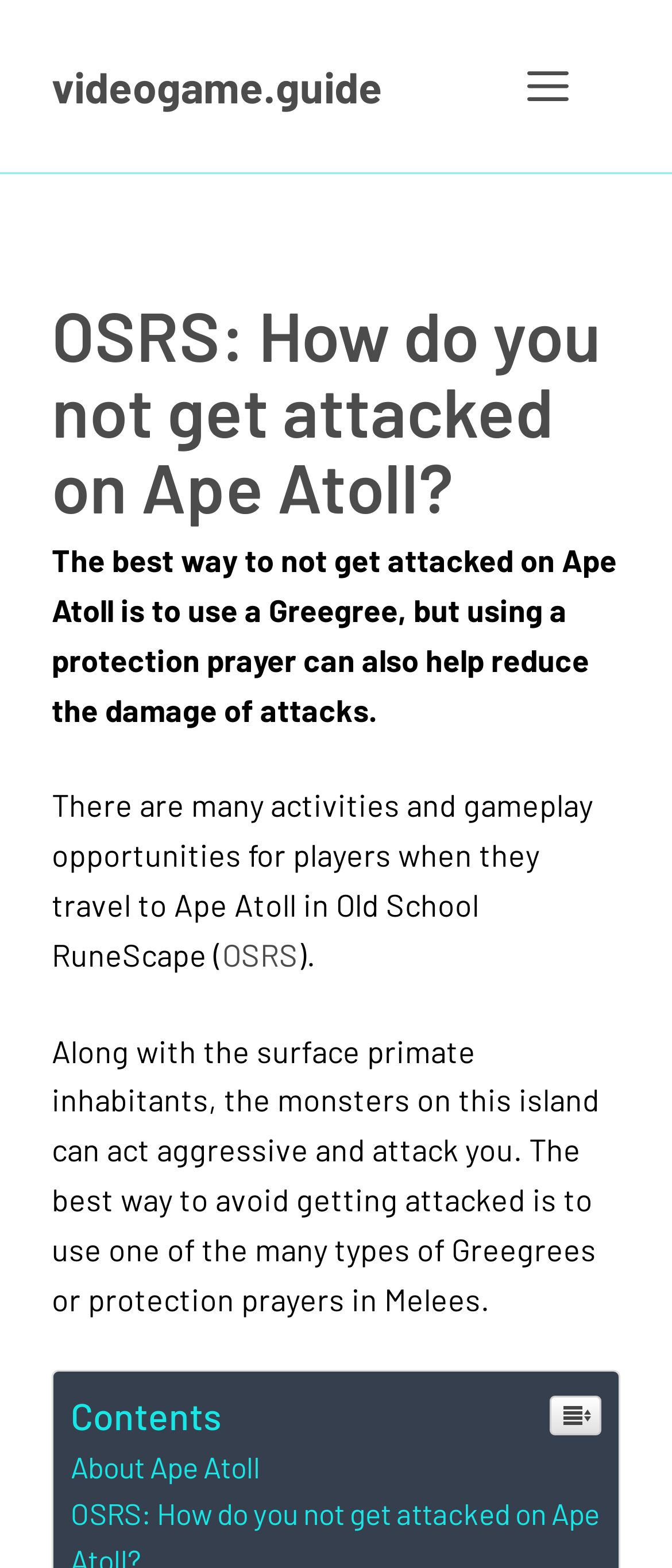Based on the visual content of the image, answer the question thoroughly: What can reduce damage of attacks on Ape Atoll?

According to the webpage, using a protection prayer can help reduce the damage of attacks on Ape Atoll. This is mentioned in the second sentence of the webpage content.